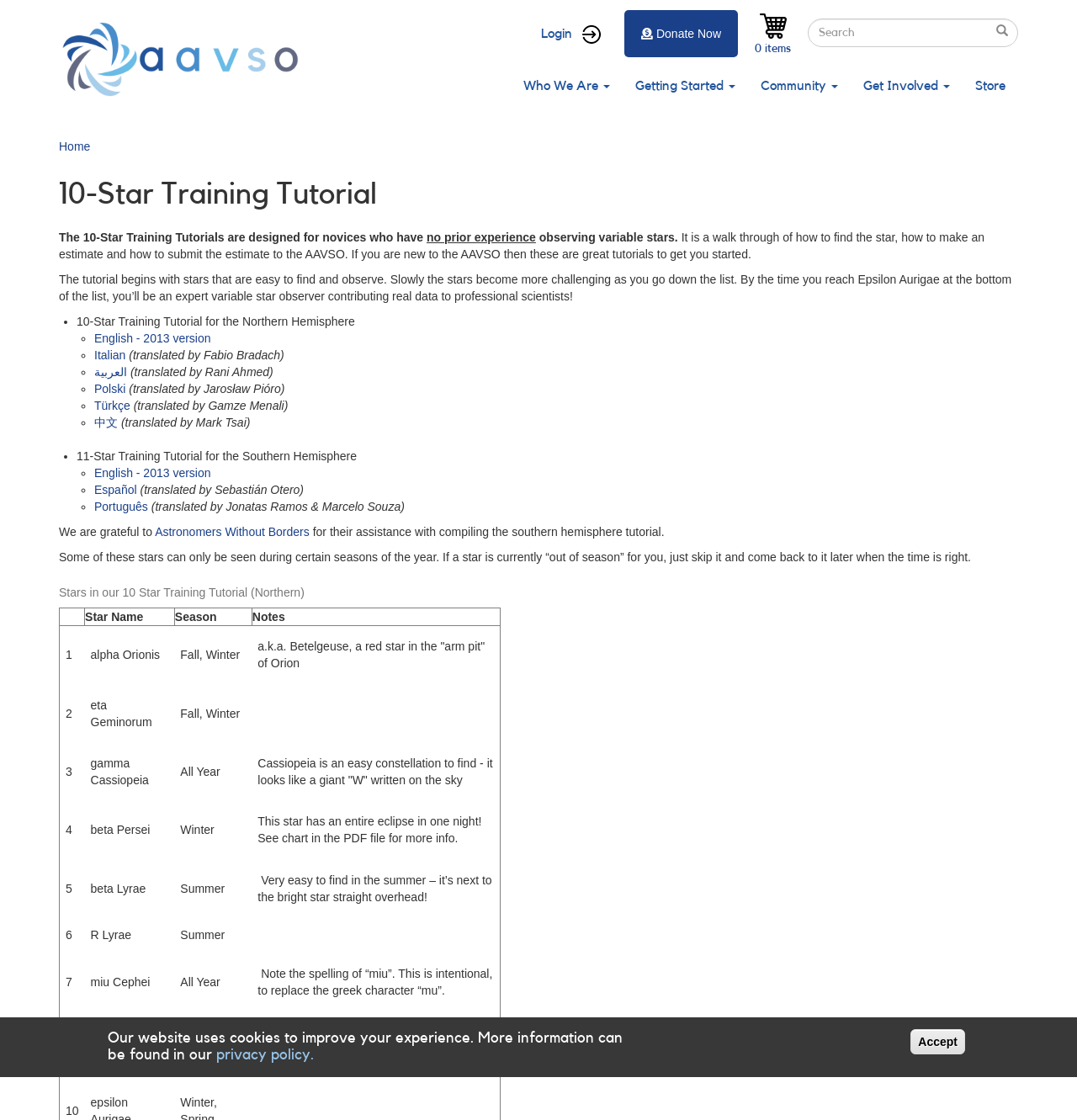Using the element description: "Español", determine the bounding box coordinates. The coordinates should be in the format [left, top, right, bottom], with values between 0 and 1.

[0.088, 0.431, 0.13, 0.443]